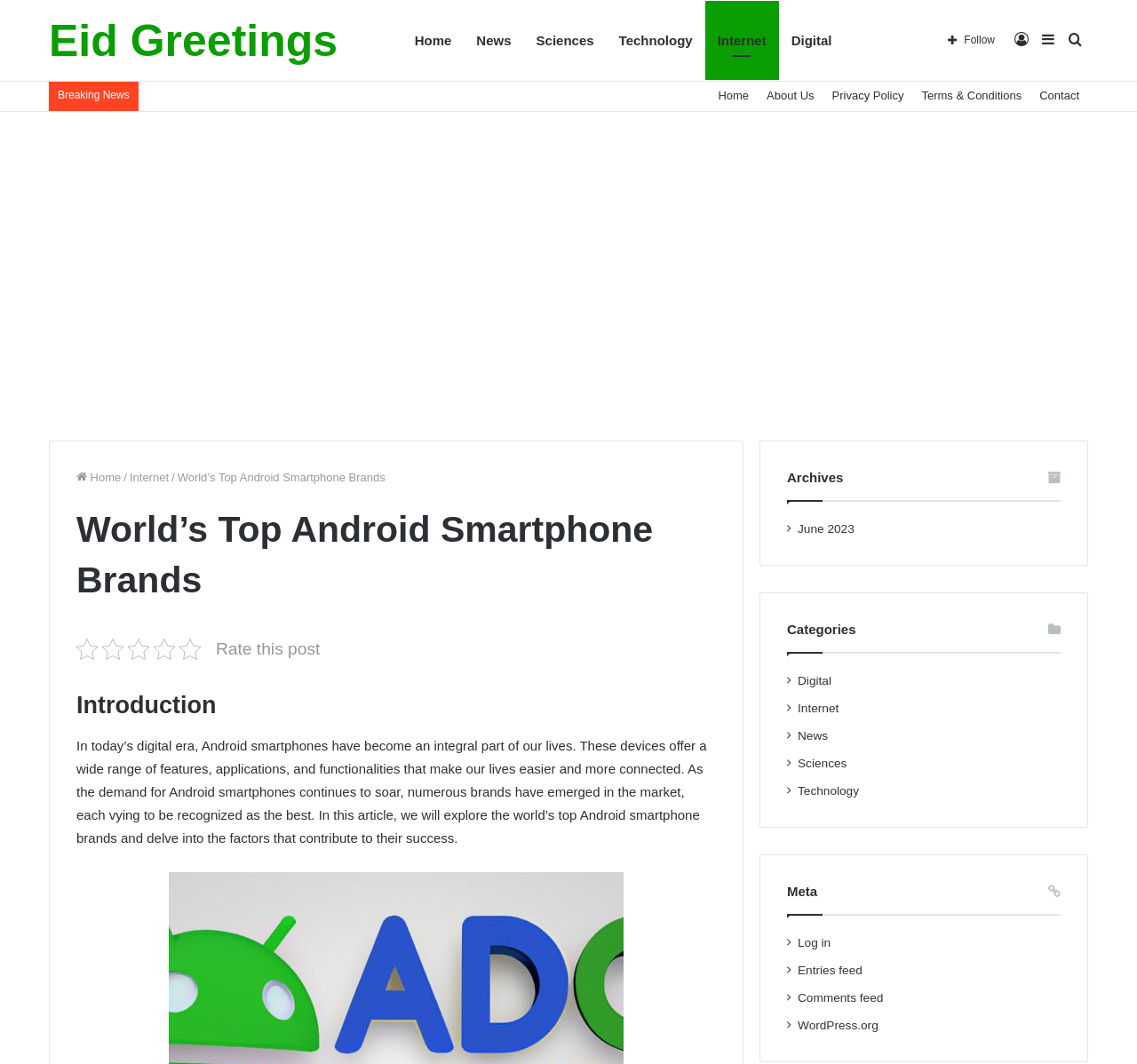Can you find the bounding box coordinates for the element to click on to achieve the instruction: "Log in"?

[0.887, 0.001, 0.91, 0.075]